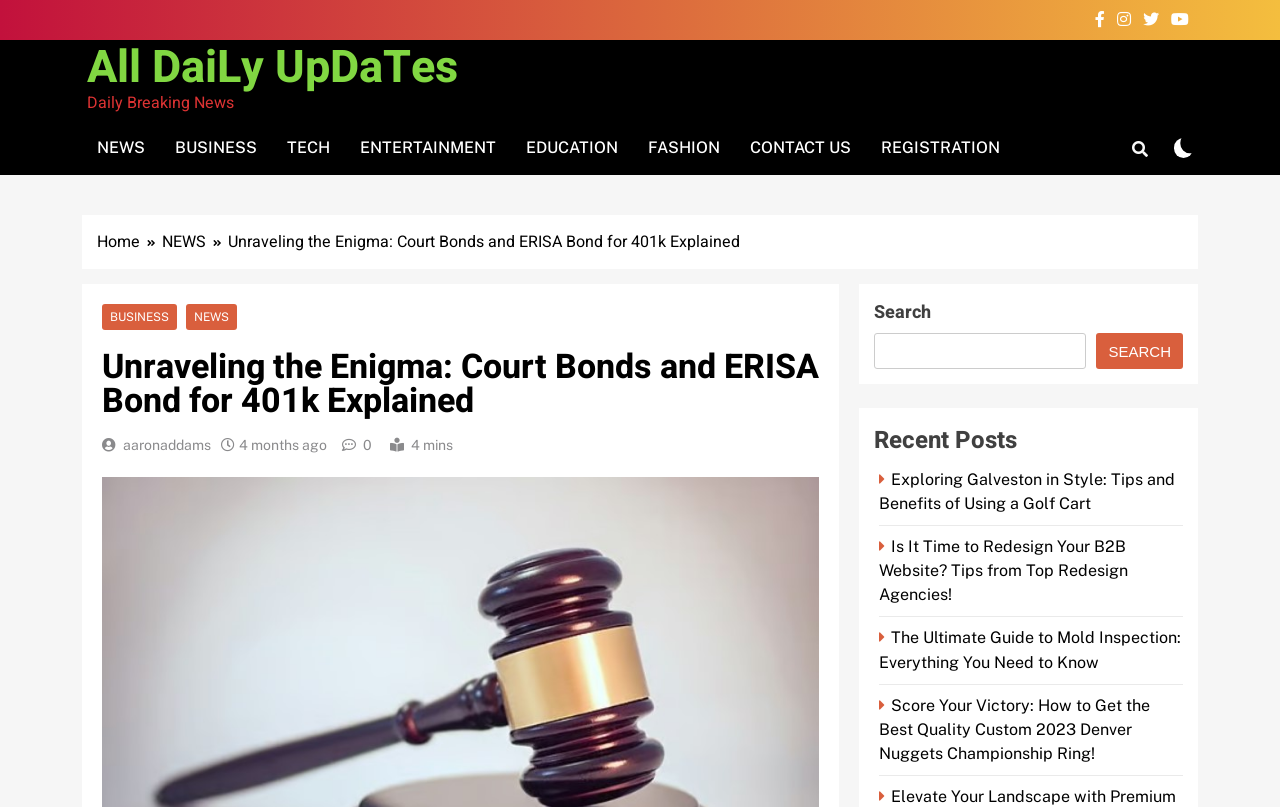Locate the bounding box coordinates of the region to be clicked to comply with the following instruction: "Read the article about Court Bonds and ERISA Bond for 401k". The coordinates must be four float numbers between 0 and 1, in the form [left, top, right, bottom].

[0.178, 0.285, 0.578, 0.315]